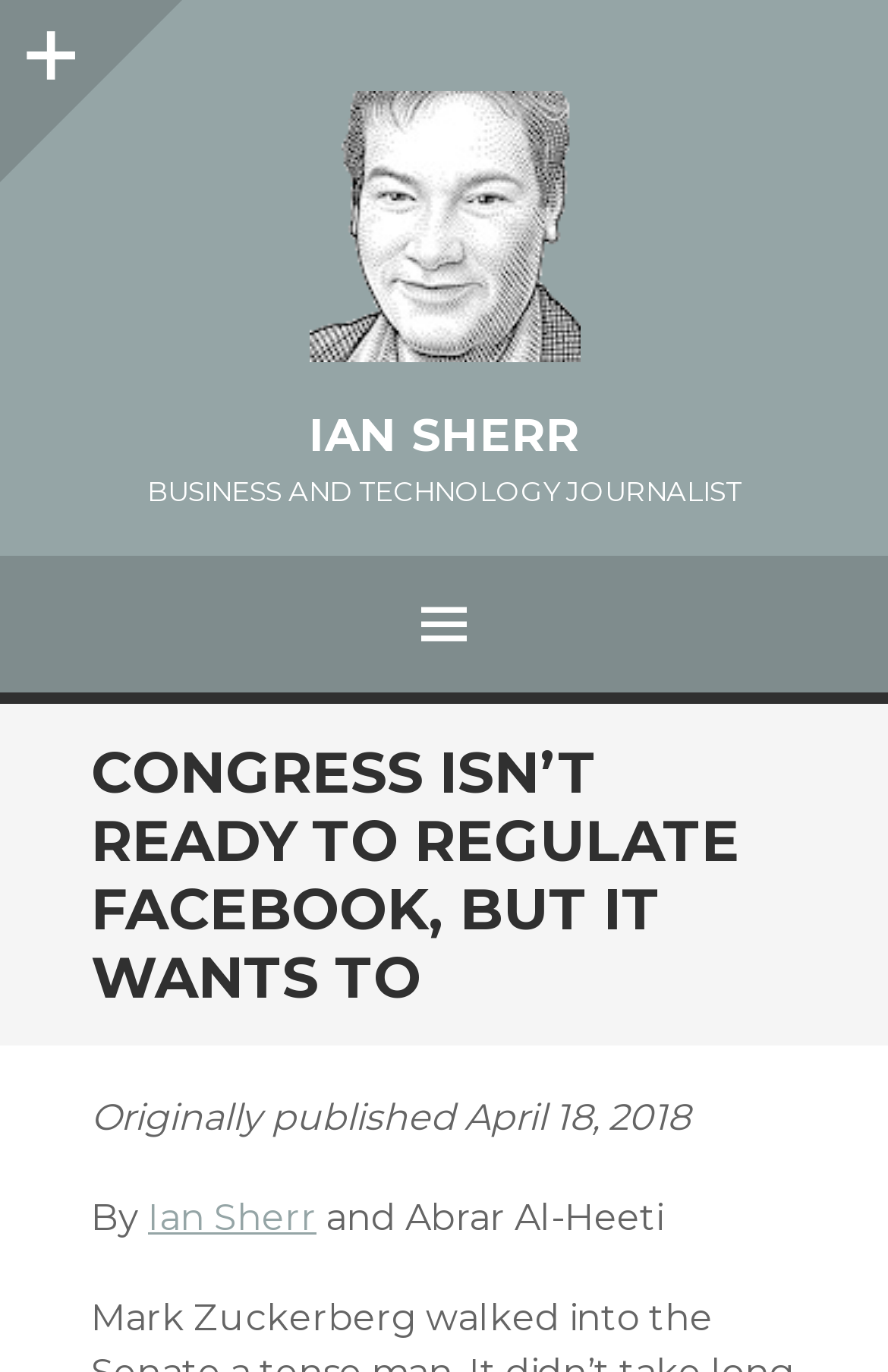Based on the description "parent_node: Toggle Navigation", find the bounding box of the specified UI element.

None